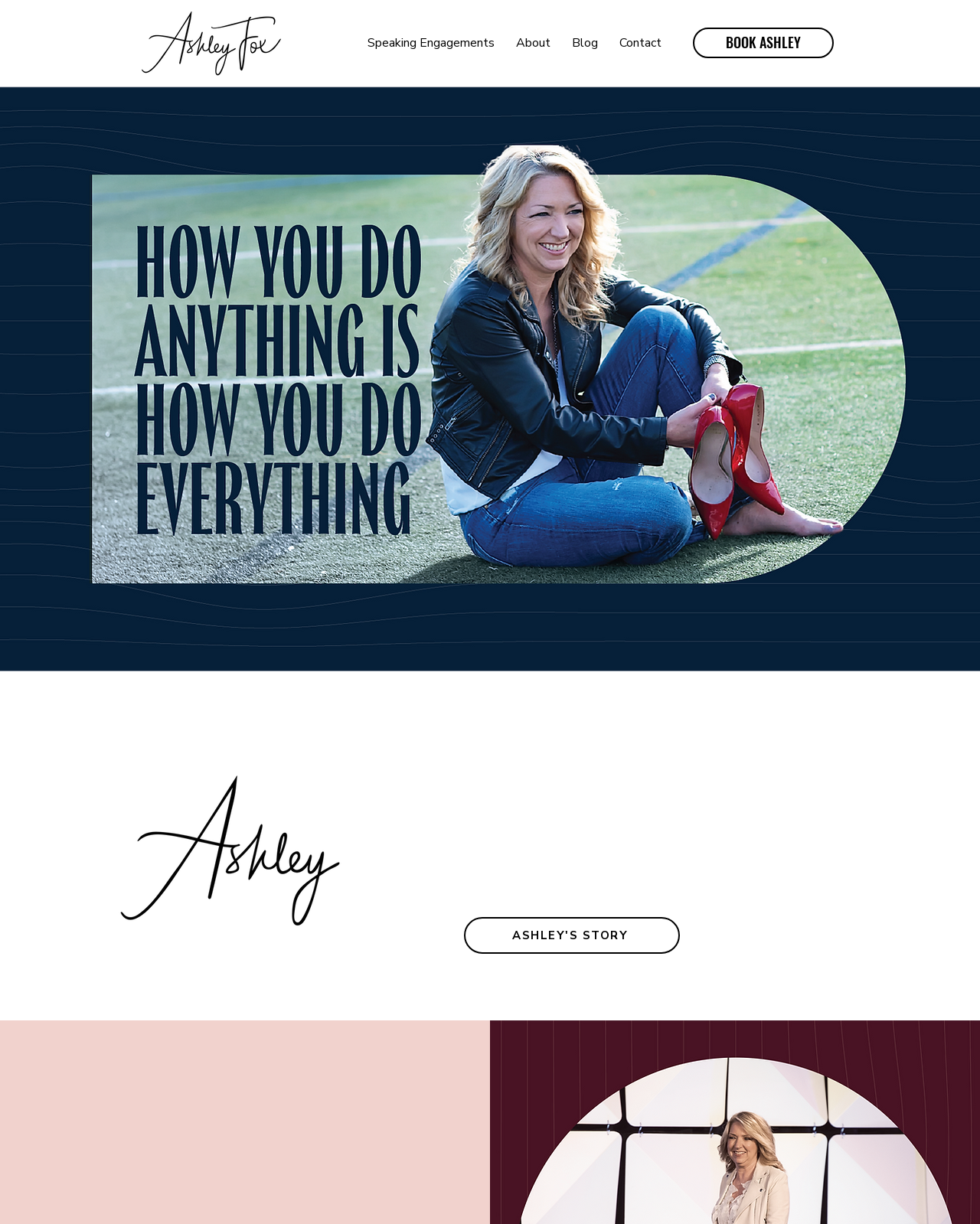Use one word or a short phrase to answer the question provided: 
What is the call-to-action button?

BOOK ASHLEY